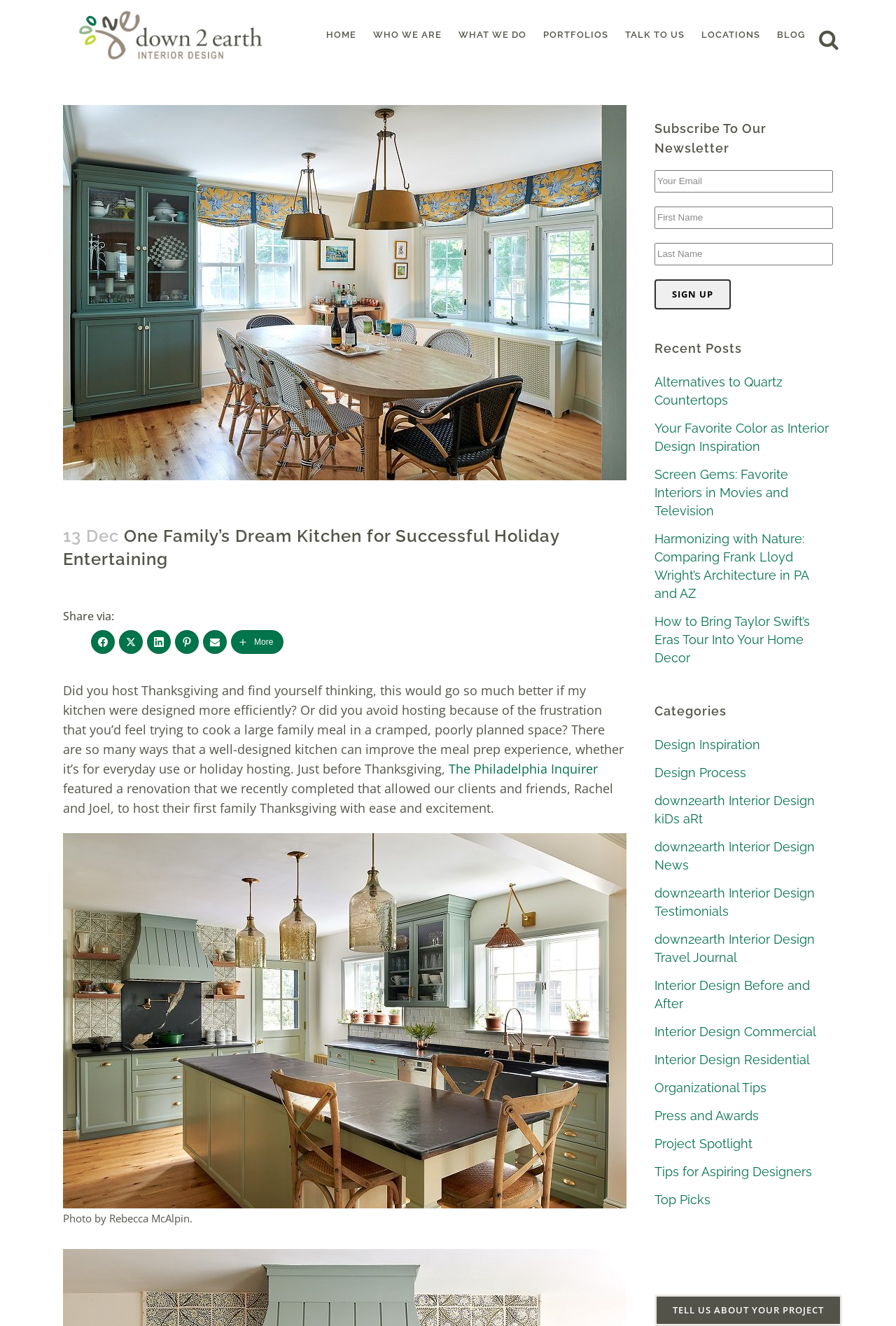Find the bounding box of the web element that fits this description: "[ thread ]".

None